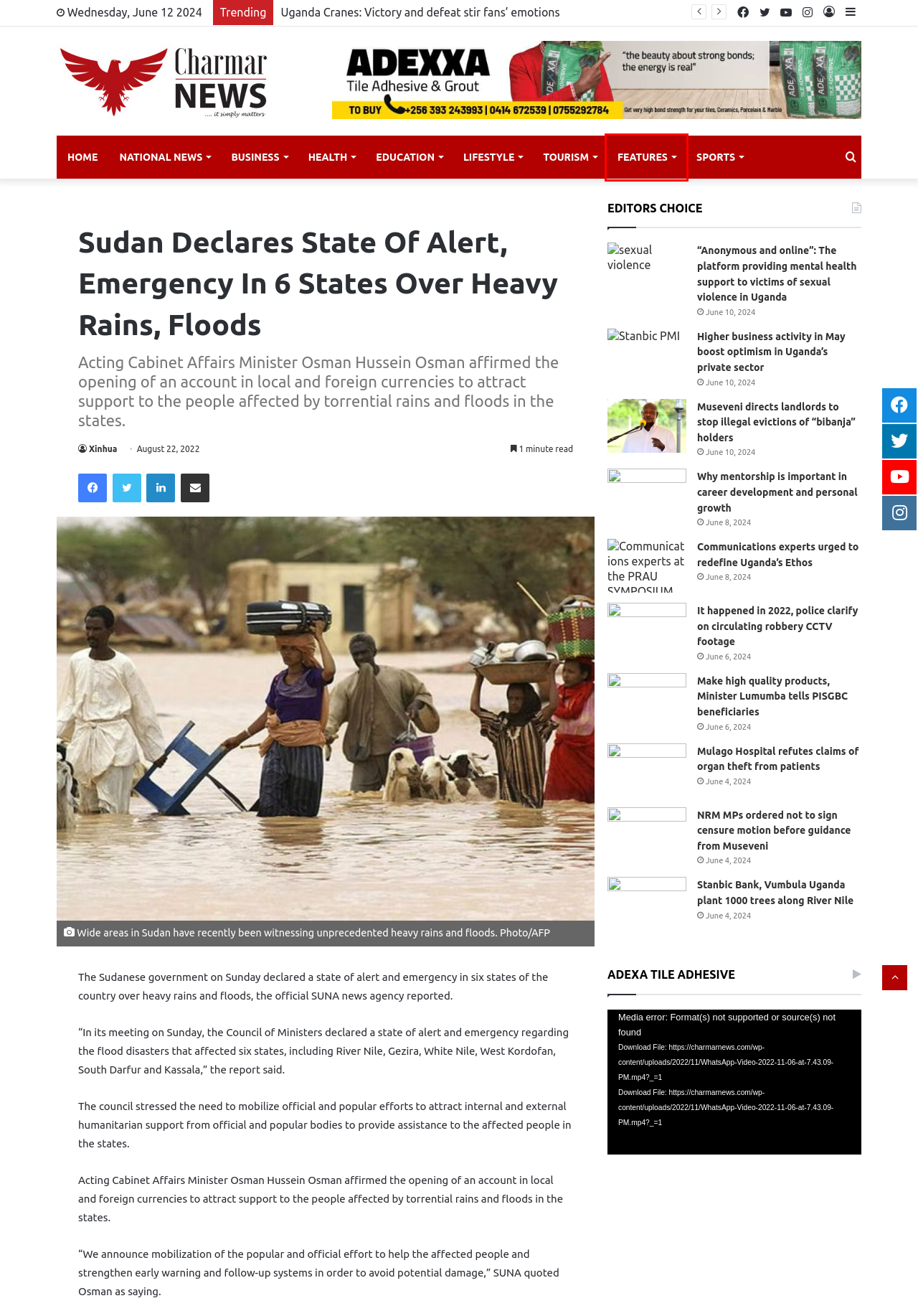A screenshot of a webpage is provided, featuring a red bounding box around a specific UI element. Identify the webpage description that most accurately reflects the new webpage after interacting with the selected element. Here are the candidates:
A. Features Archives - Charmar
B. Museveni directs landlords to stop illegal evictions of “bibanja” holders - Charmar
C. Education Archives - Charmar
D. Mulago Hospital refutes claims of organ theft from patients - Charmar
E. Communications experts urged to redefine Uganda's Ethos - Charmar
F. Home - Charmar
G. Lifestyle Archives - Charmar
H. NRM MPs ordered not to sign censure motion before guidance from Museveni - Charmar

A